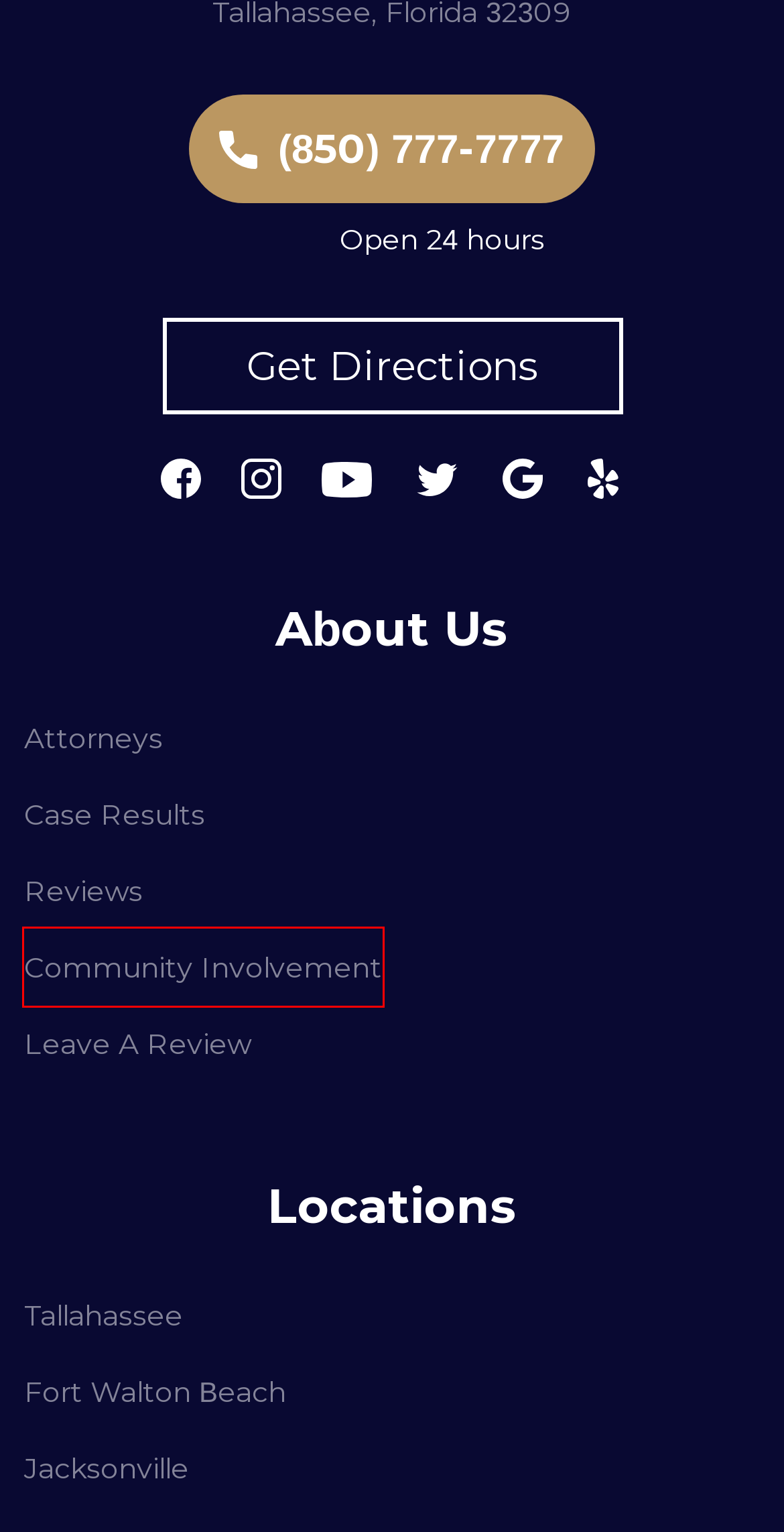You are given a screenshot depicting a webpage with a red bounding box around a UI element. Select the description that best corresponds to the new webpage after clicking the selected element. Here are the choices:
A. Attorneys - Fasig | Brooks
B. Sexual Assault Lawyer in Tallahassee - Fasig | Brooks
C. Workers' Compensation Lawyer in Tallahassee | Fasig Brooks - Schedule your Free Consultation
D. Contact Us - Fasig | Brooks
E. Unfair and Illogical: Florida's Wrongful Death Medical Malpractice Law
F. Community Involvement - Fasig | Brooks
G. Traumatic Brain Injury (TBI) | National Institute of Neurological Disorders and Stroke
H. Come Back Stronger - Fasig | Brooks

F